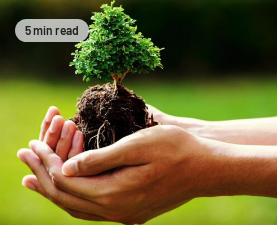Provide a single word or phrase answer to the question: 
What is the significance of the label '5 min read'?

It indicates an associated article